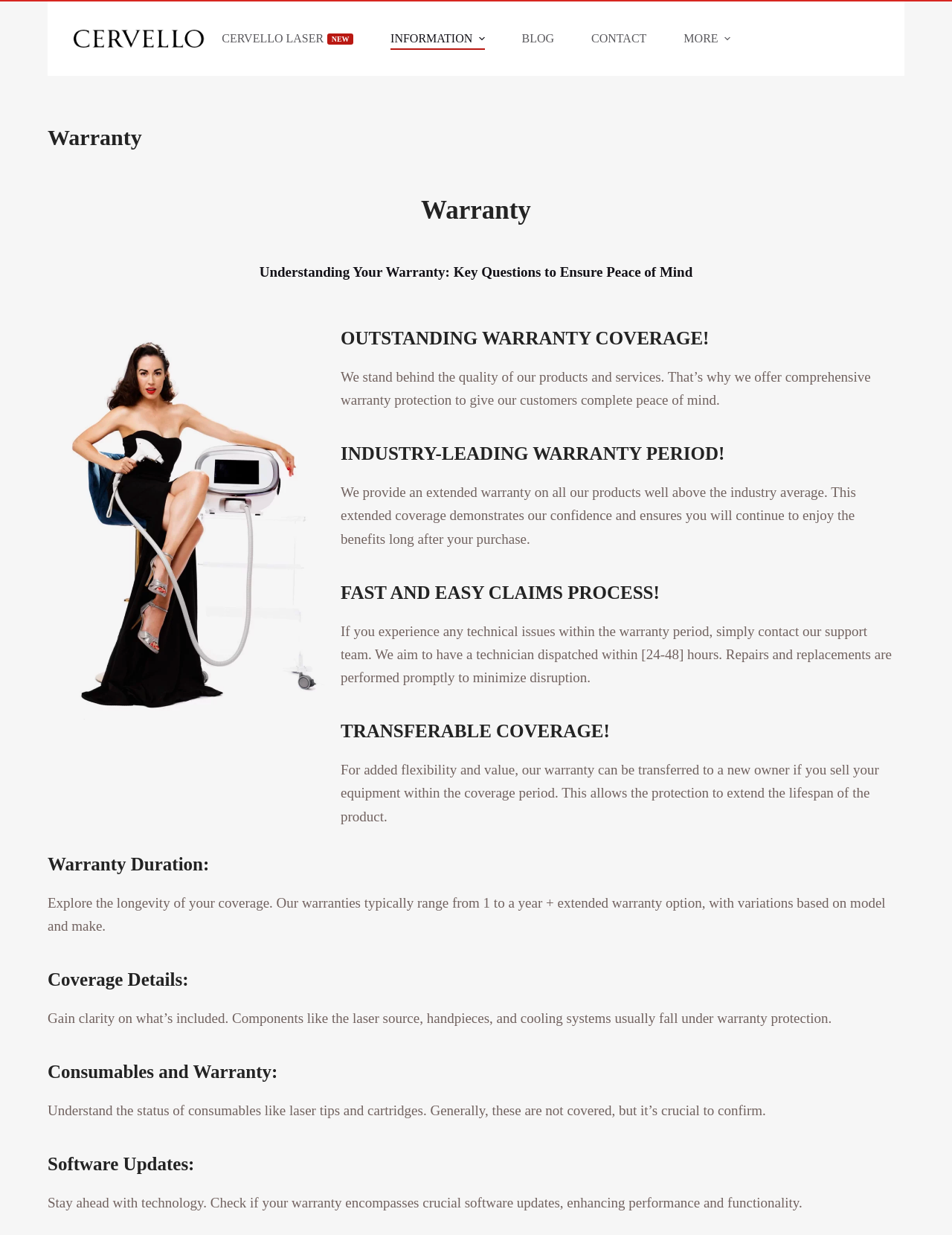What is the main topic of this webpage?
From the image, respond with a single word or phrase.

Warranty